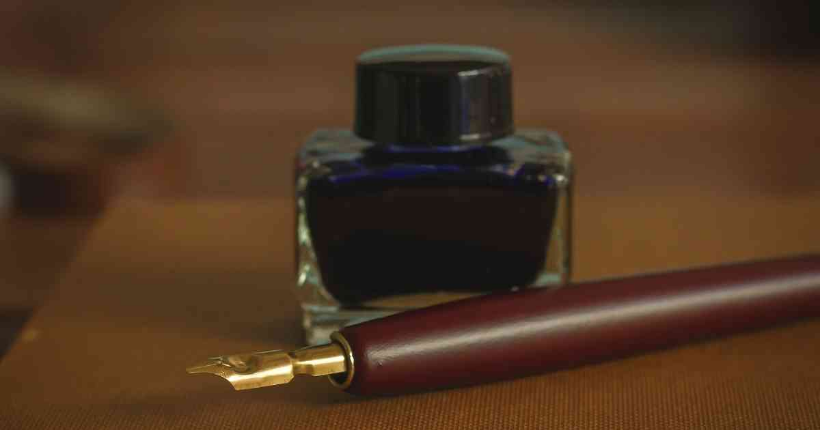Please provide a brief answer to the question using only one word or phrase: 
What is the color of the pen's barrel?

Burgundy